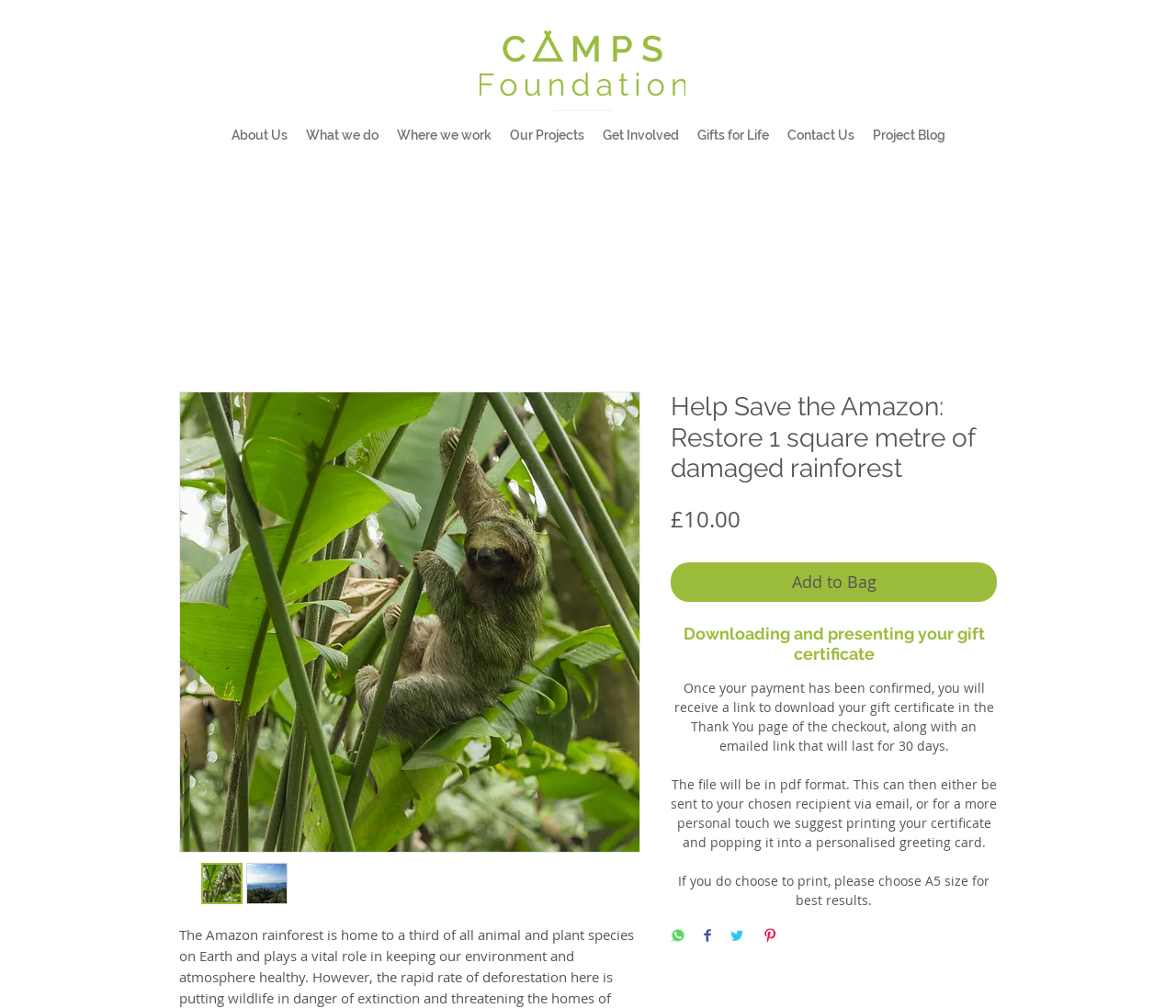What is the price of the 'Help Save the Amazon' product?
Please use the image to deliver a detailed and complete answer.

I found the price of the product by looking at the 'Price' label and the corresponding value, which is £10.00, located below the product title.